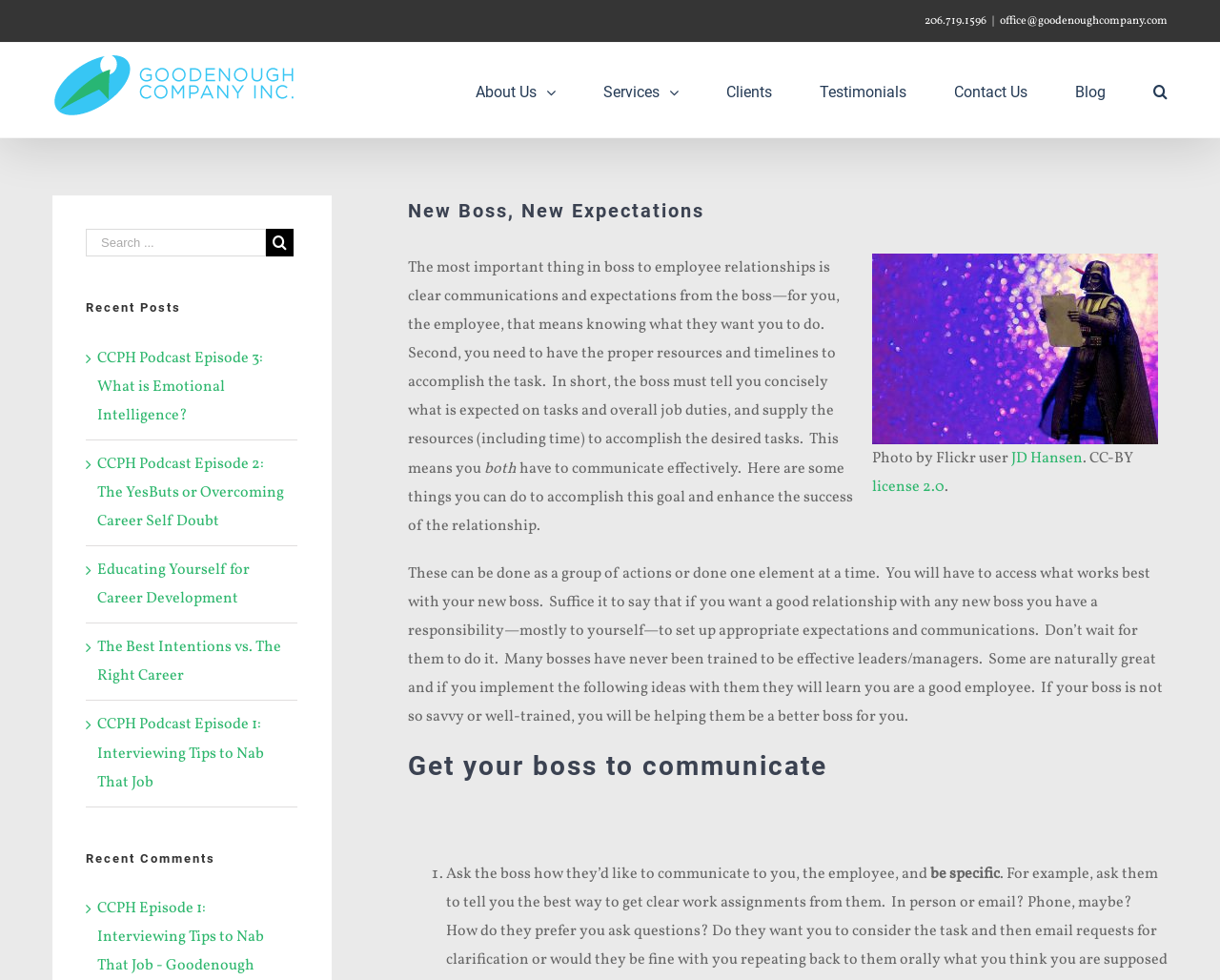Locate the coordinates of the bounding box for the clickable region that fulfills this instruction: "Contact the company".

[0.782, 0.044, 0.842, 0.14]